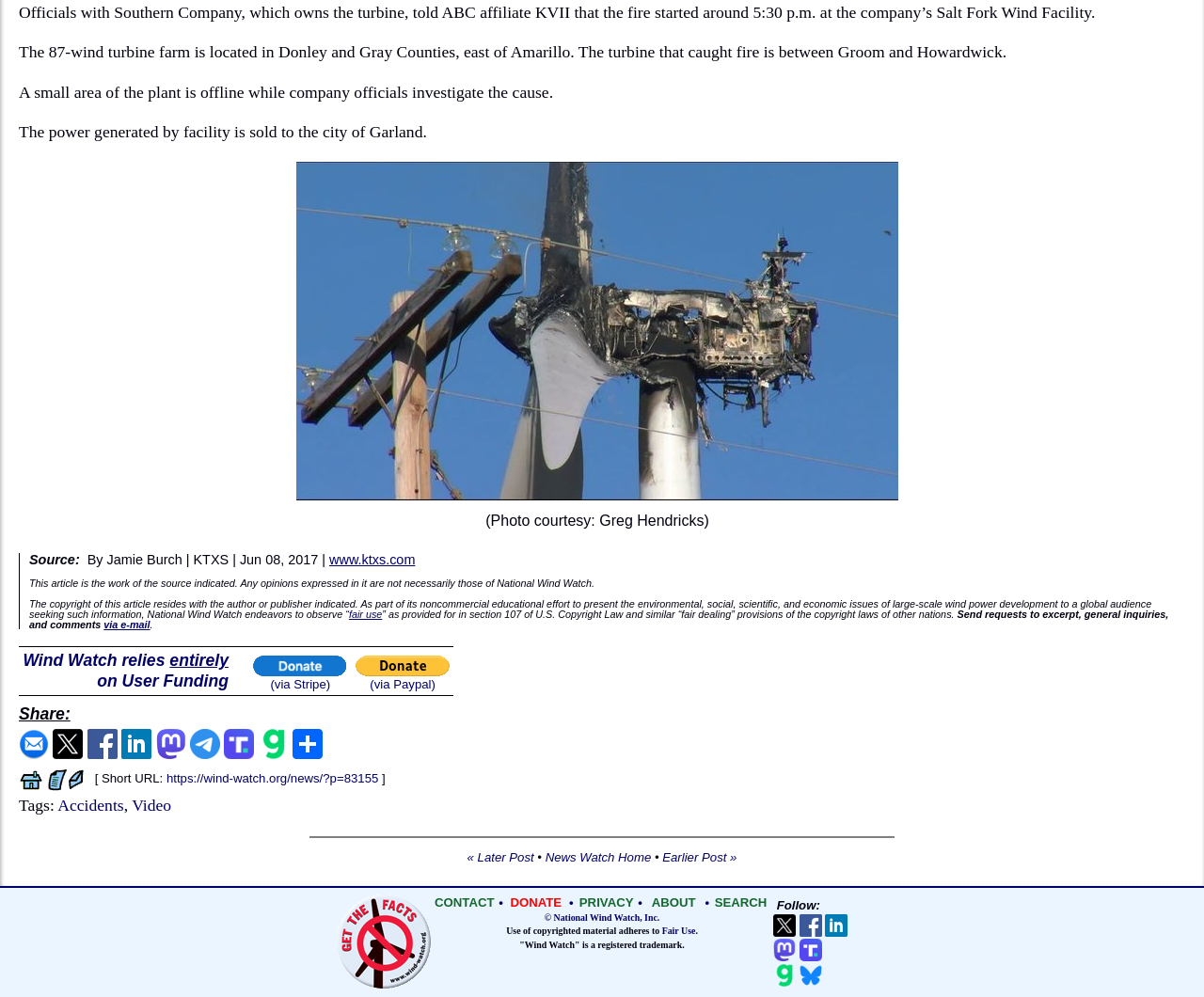Could you highlight the region that needs to be clicked to execute the instruction: "Share via e-mail"?

[0.016, 0.746, 0.041, 0.765]